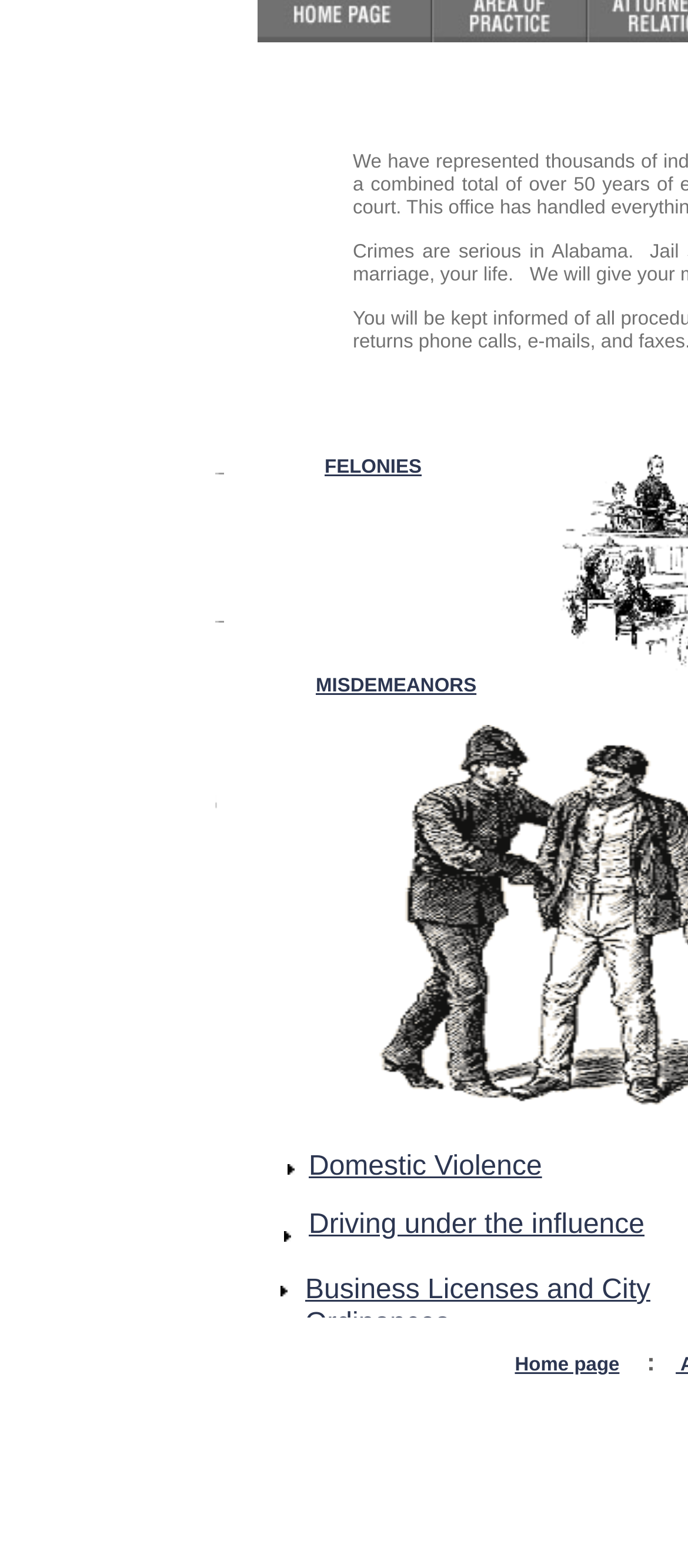Determine the bounding box coordinates for the UI element with the following description: "FELONIES". The coordinates should be four float numbers between 0 and 1, represented as [left, top, right, bottom].

[0.472, 0.291, 0.613, 0.305]